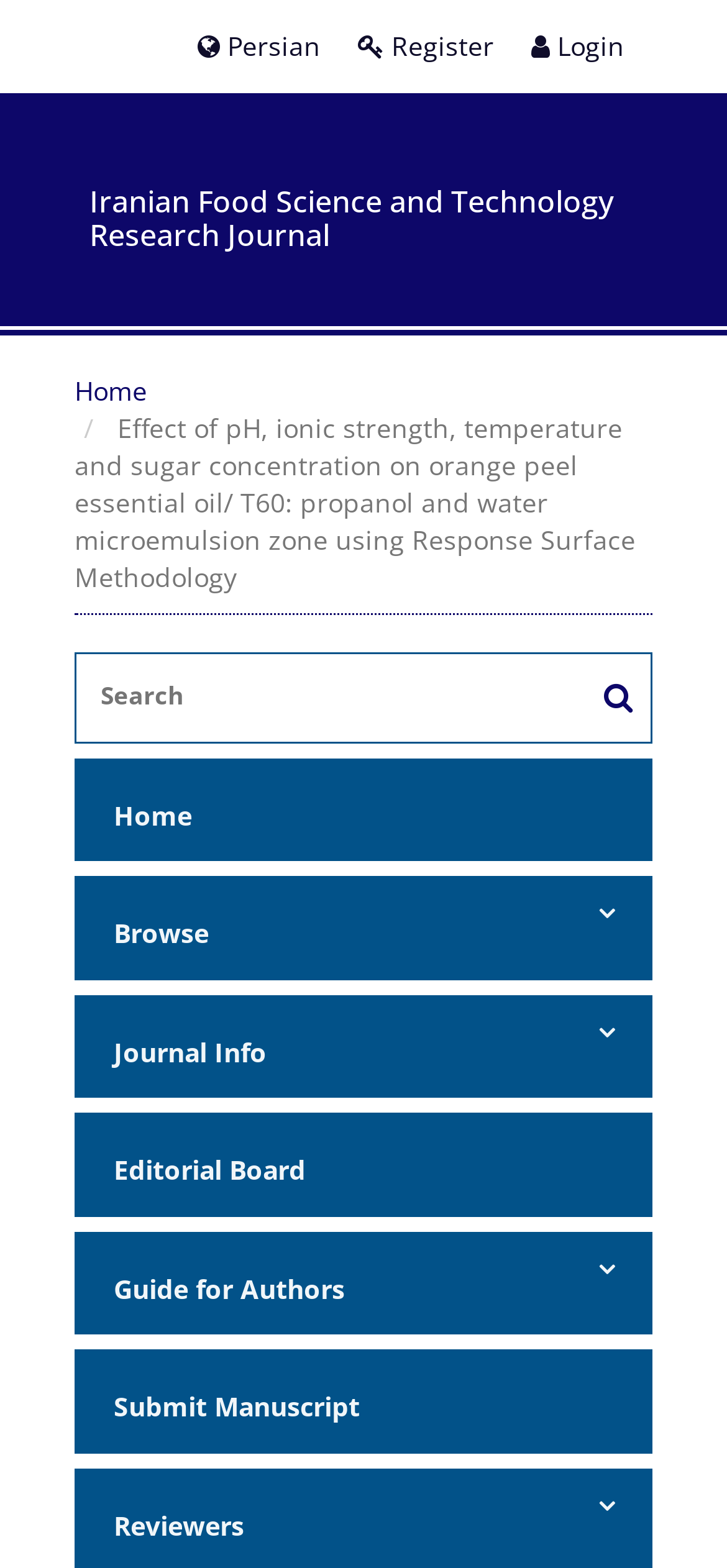Please find and give the text of the main heading on the webpage.

Iranian Food Science and Technology Research Journal